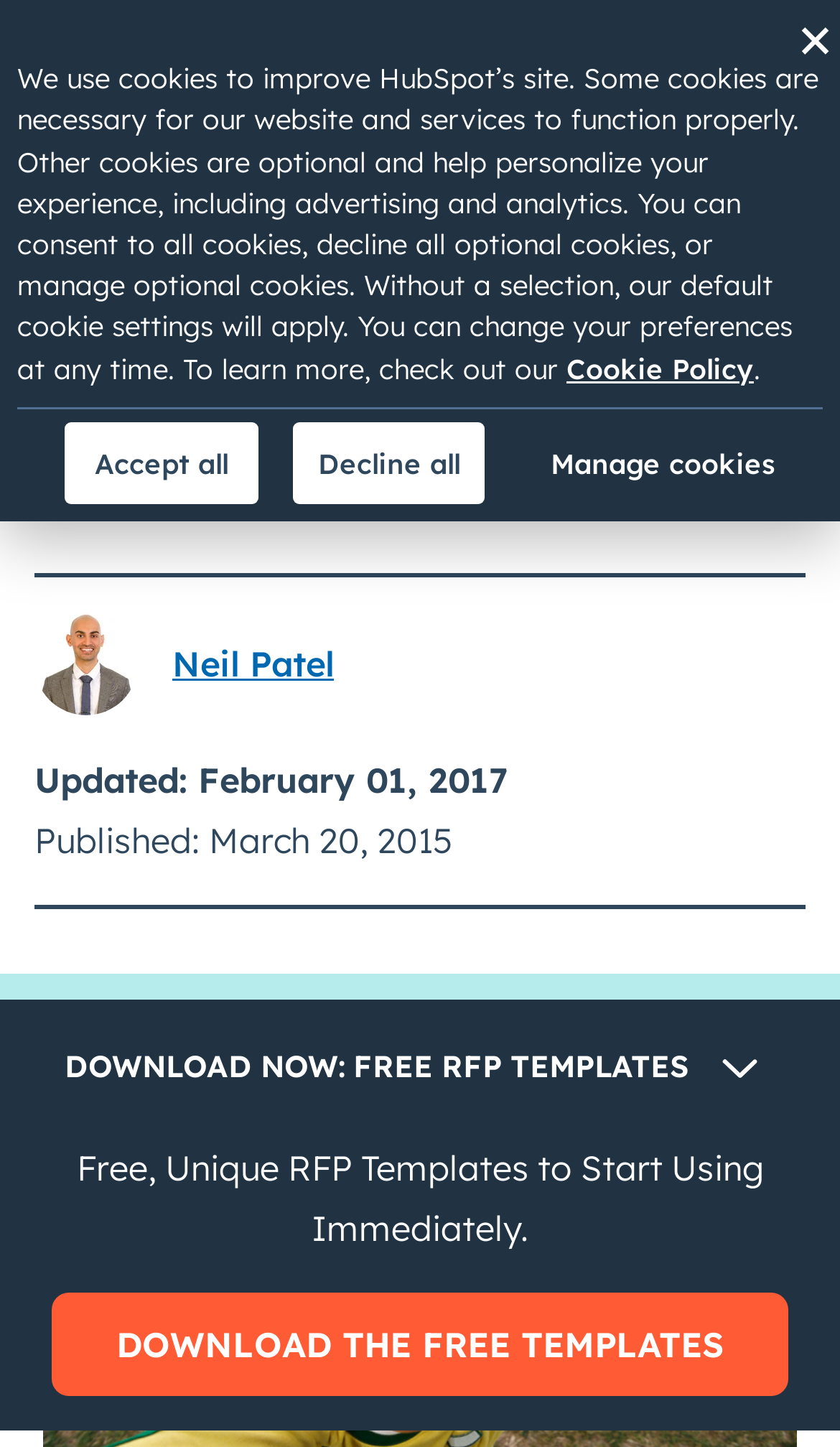Please reply to the following question using a single word or phrase: 
What is the purpose of the button at the bottom of the page?

To download free RFP templates